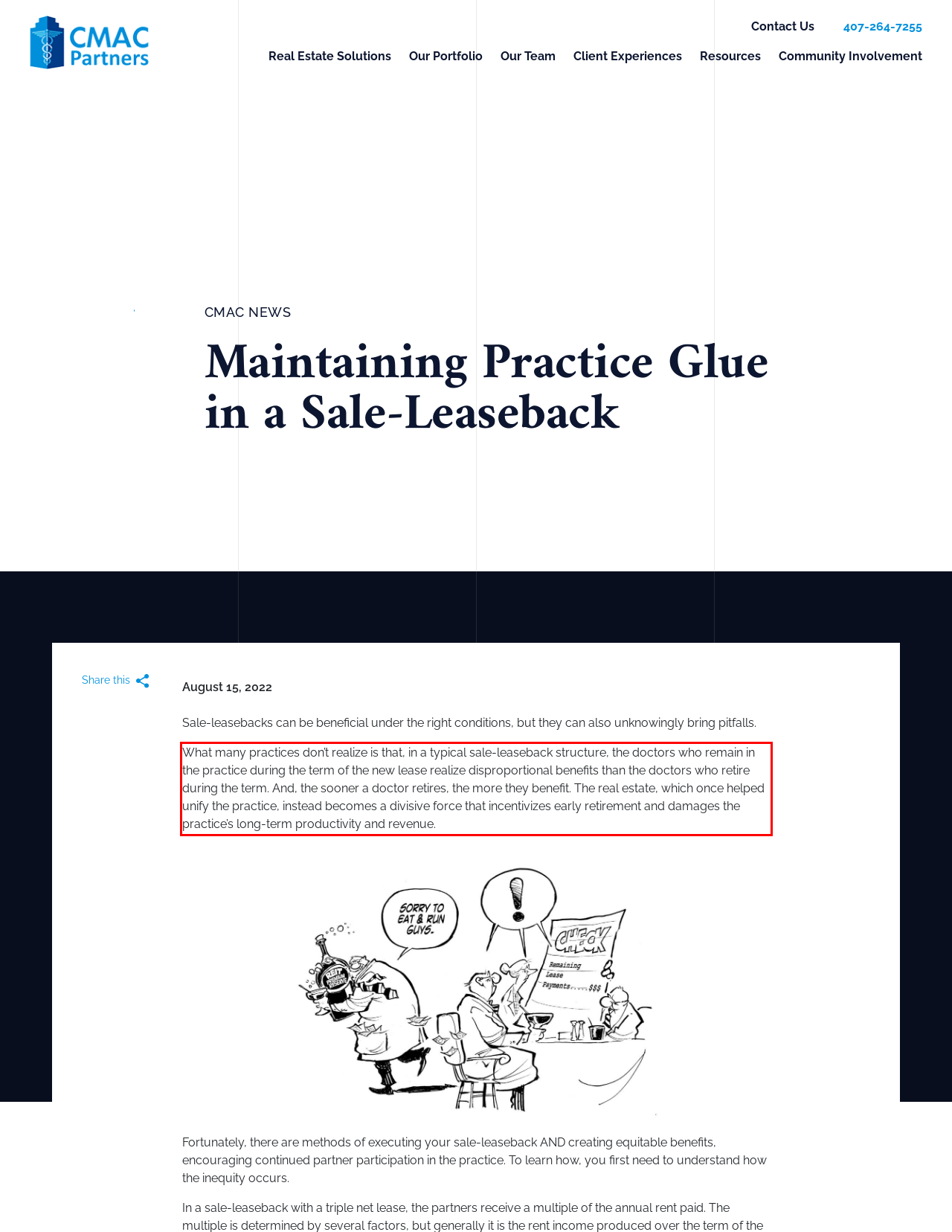Analyze the webpage screenshot and use OCR to recognize the text content in the red bounding box.

What many practices don’t realize is that, in a typical sale-leaseback structure, the doctors who remain in the practice during the term of the new lease realize disproportional benefits than the doctors who retire during the term. And, the sooner a doctor retires, the more they benefit. The real estate, which once helped unify the practice, instead becomes a divisive force that incentivizes early retirement and damages the practice’s long-term productivity and revenue.